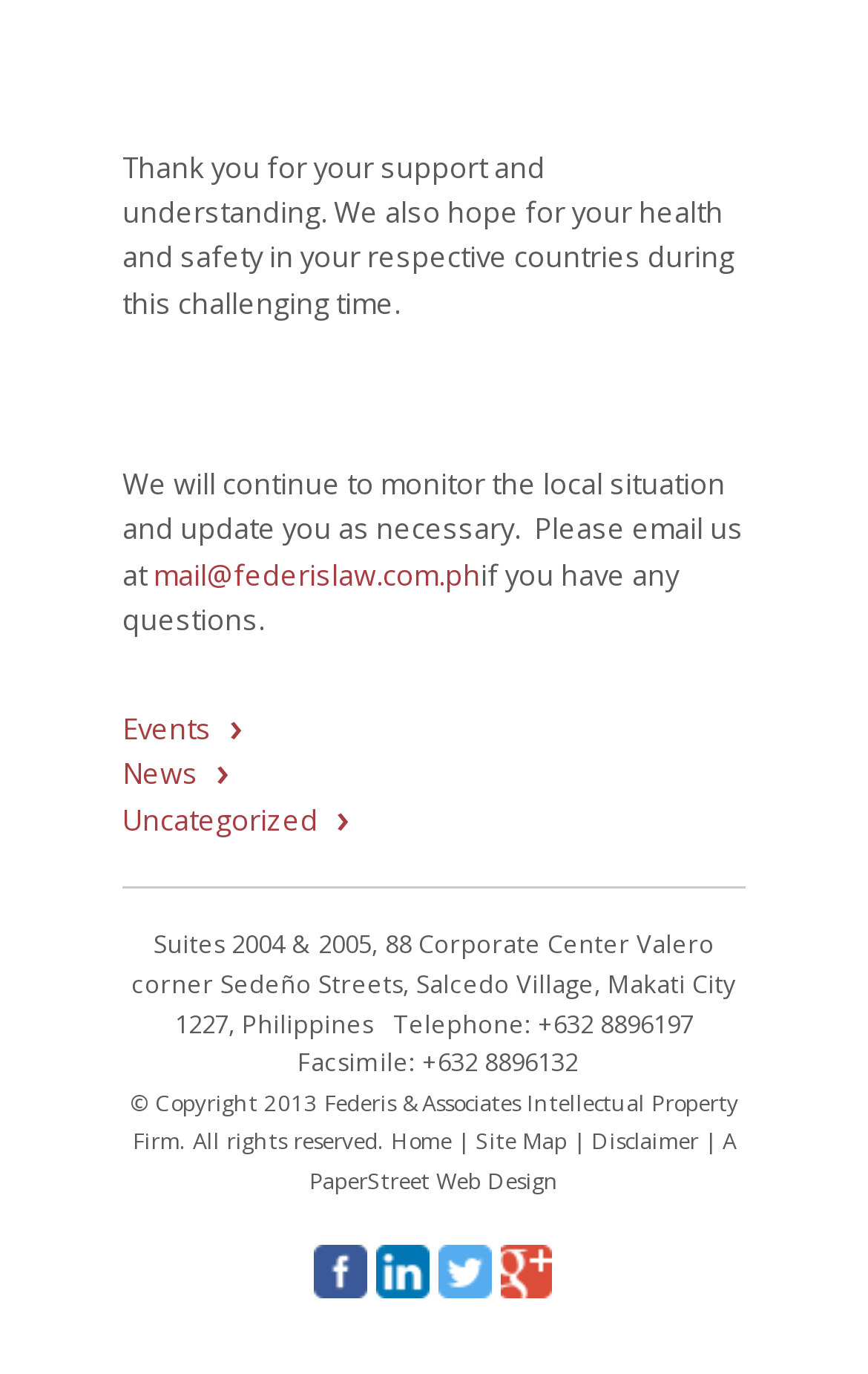Could you determine the bounding box coordinates of the clickable element to complete the instruction: "Check the 'Site Map'"? Provide the coordinates as four float numbers between 0 and 1, i.e., [left, top, right, bottom].

[0.547, 0.819, 0.653, 0.842]